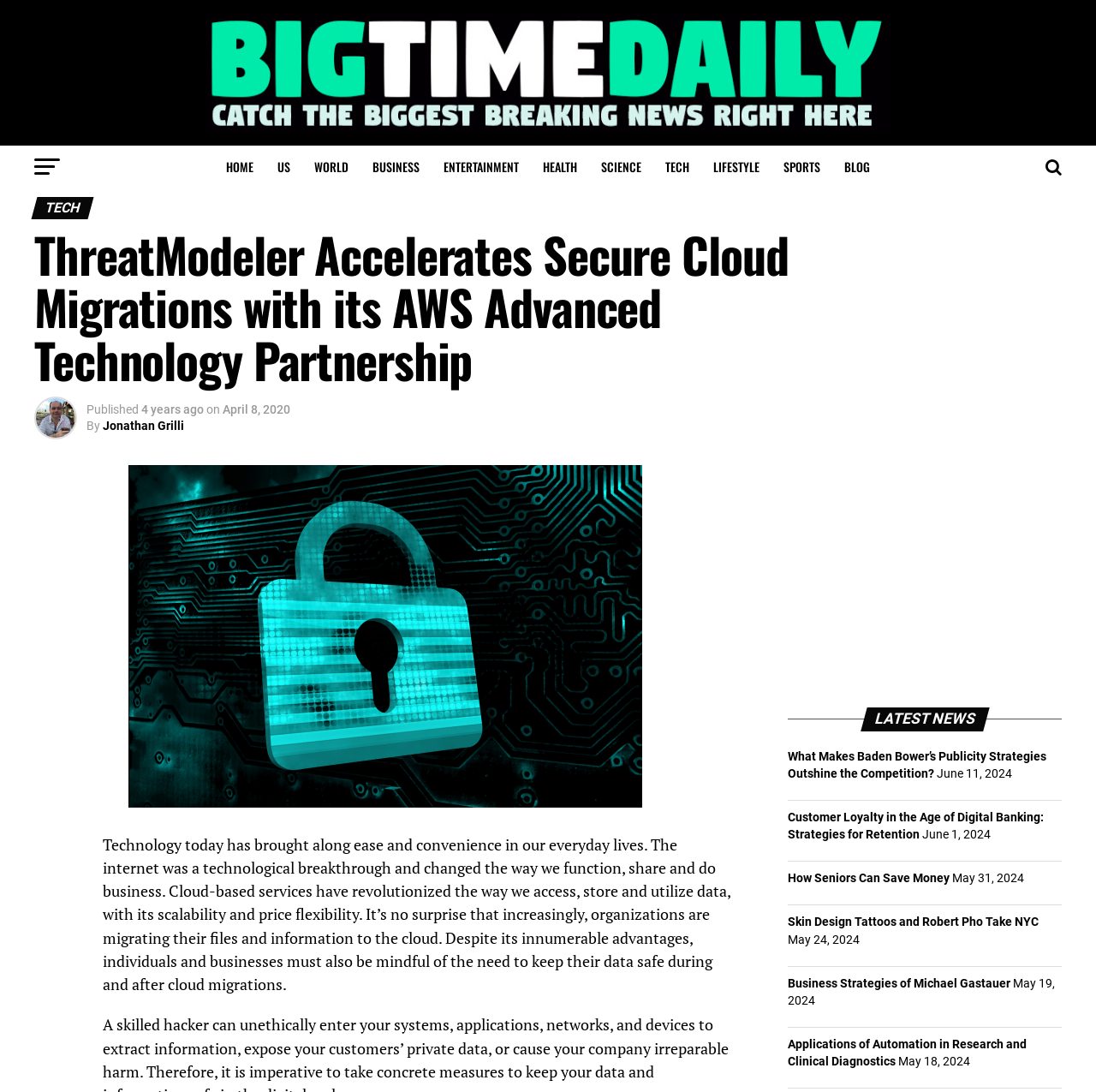Look at the image and write a detailed answer to the question: 
What is the main topic of the news article?

I determined the main topic of the news article by reading the title 'ThreatModeler Accelerates Secure Cloud Migrations with its AWS Advanced Technology Partnership' and the introductory paragraph which discusses the benefits of cloud-based services.